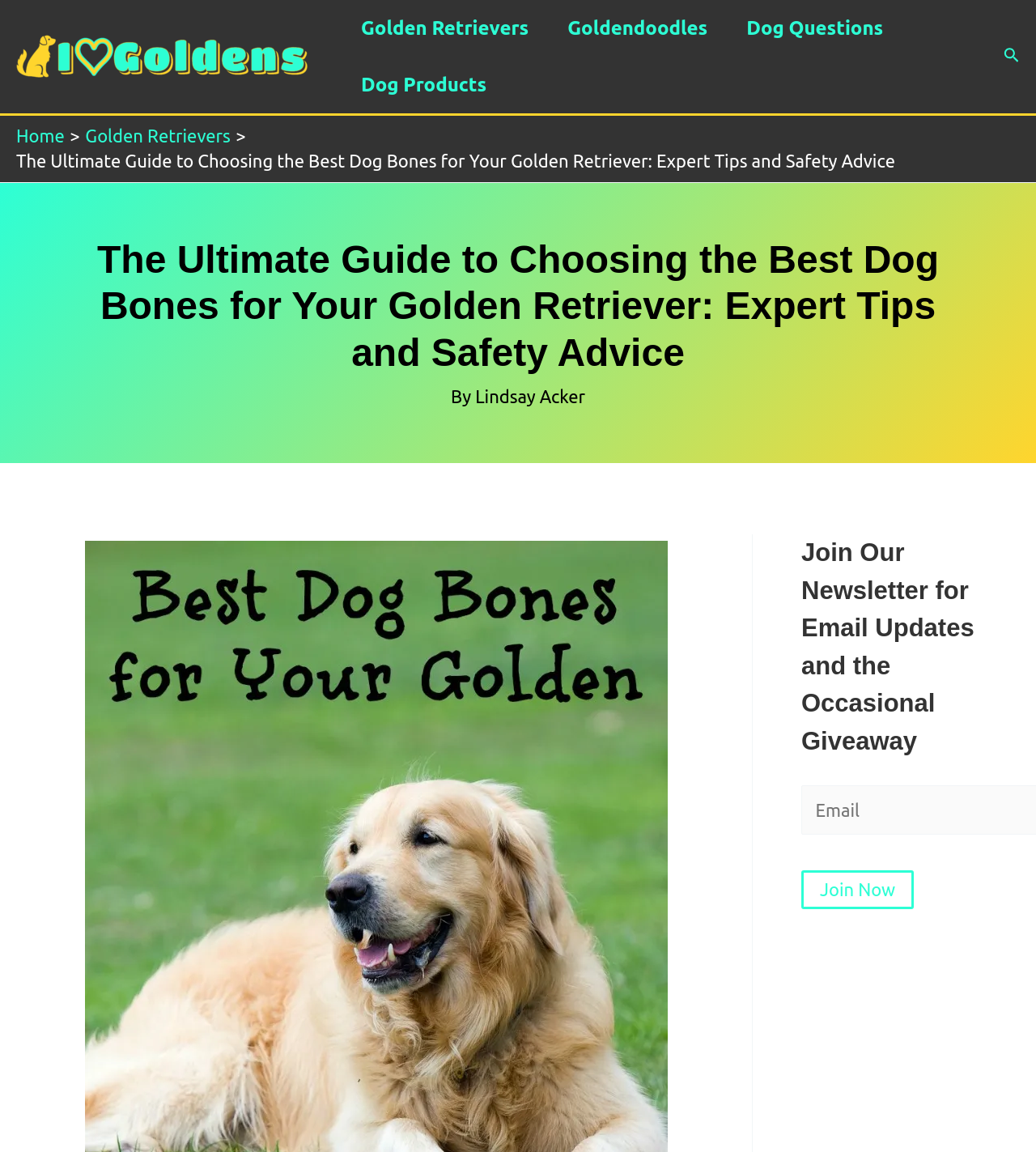What is the purpose of the button in the newsletter section?
Using the image, answer in one word or phrase.

Join Now